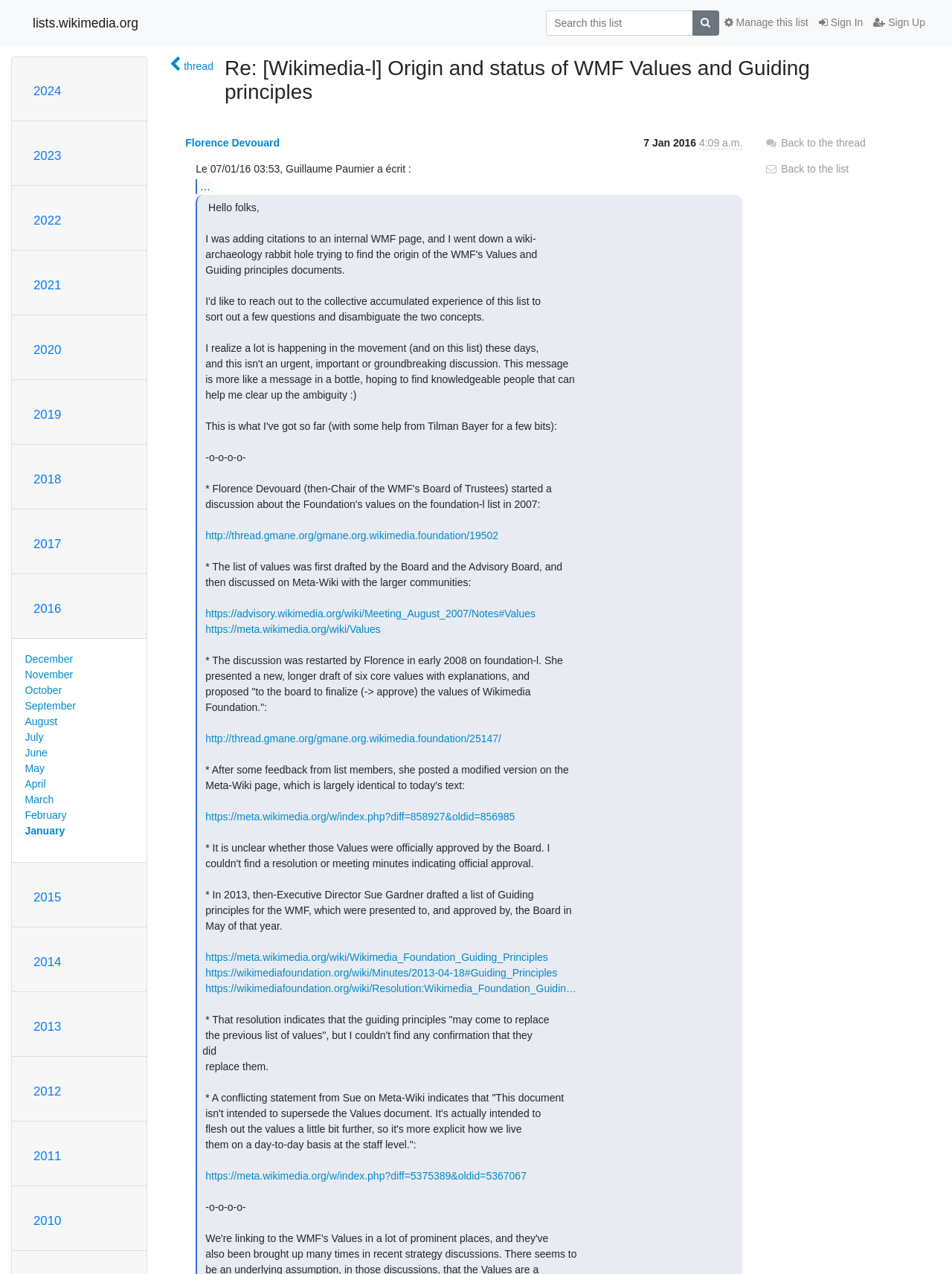Can you find the bounding box coordinates for the element to click on to achieve the instruction: "View thread"?

[0.178, 0.045, 0.224, 0.058]